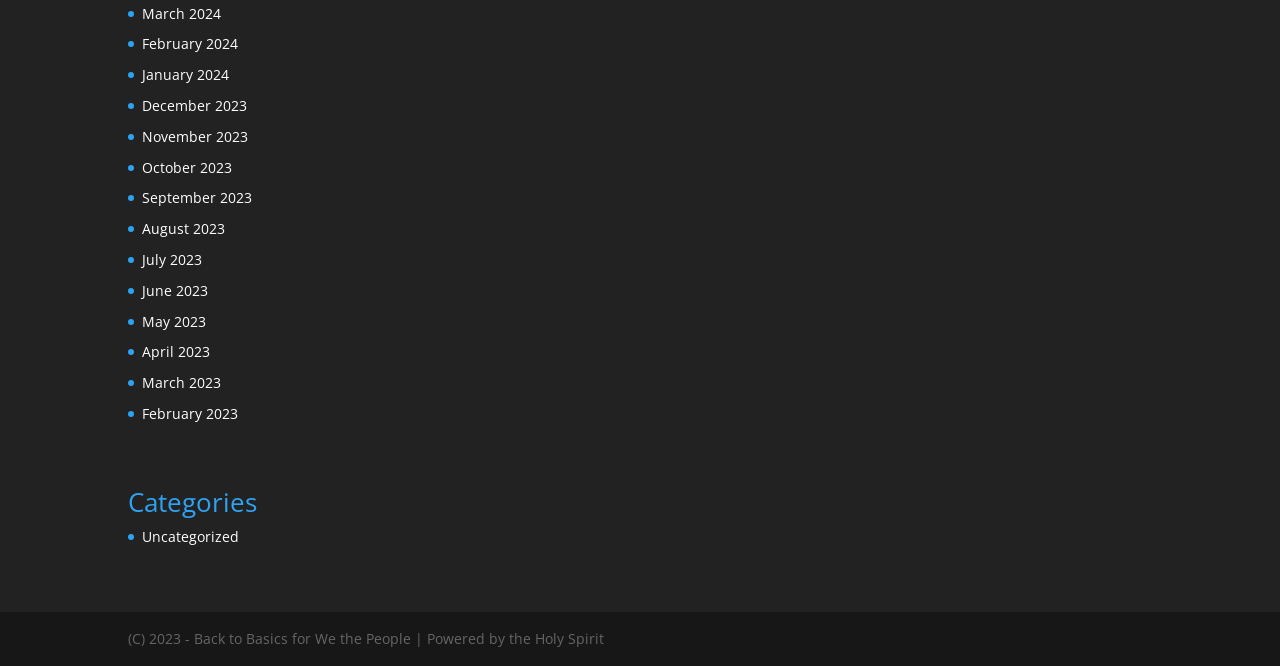Identify the bounding box for the described UI element: "Uncategorized".

[0.111, 0.792, 0.187, 0.82]